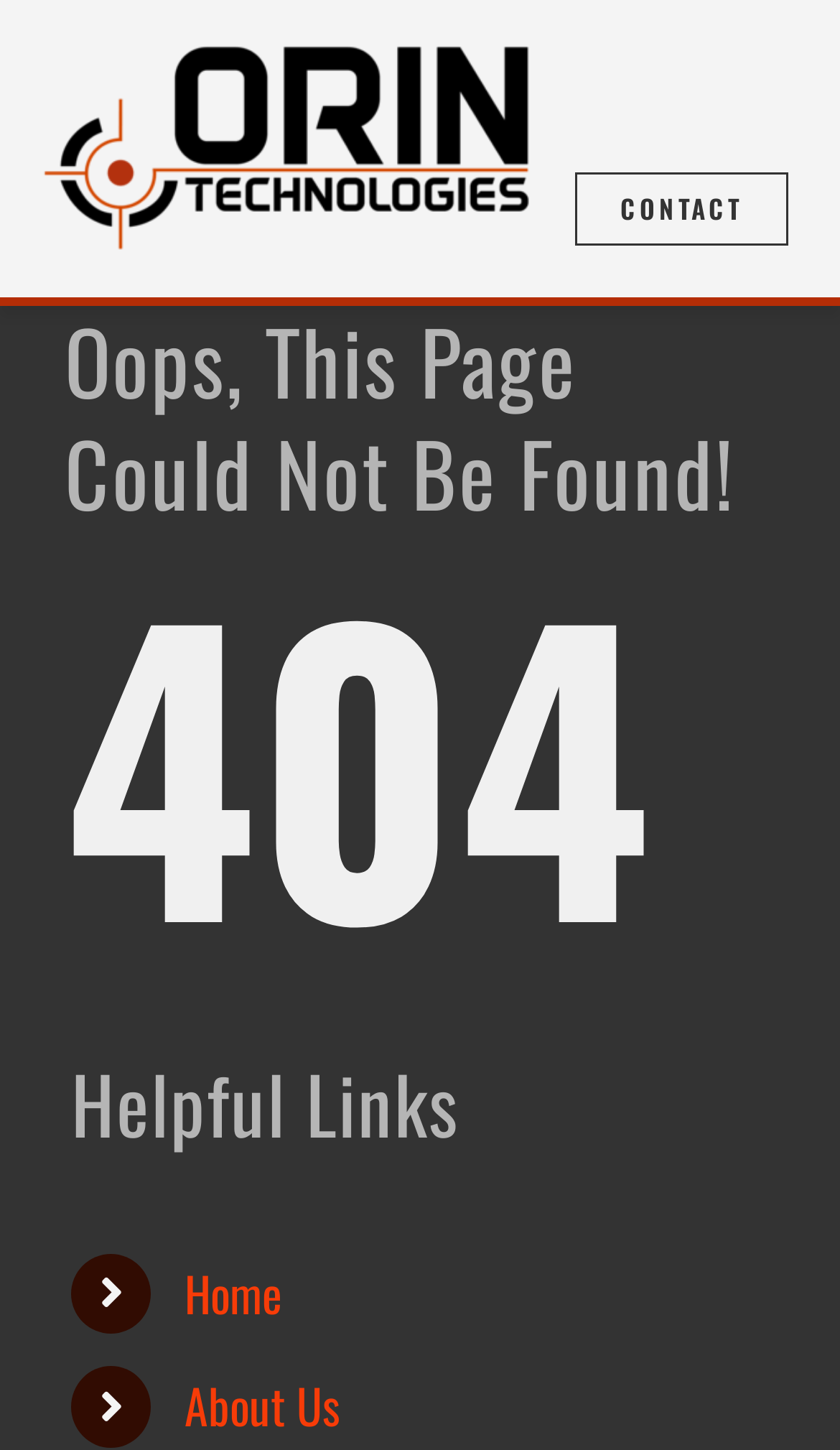What is the contact information of the website?
Using the image as a reference, deliver a detailed and thorough answer to the question.

The contact information of the website is located at the top right corner of the page, and it is a link that says 'Contact Us'.